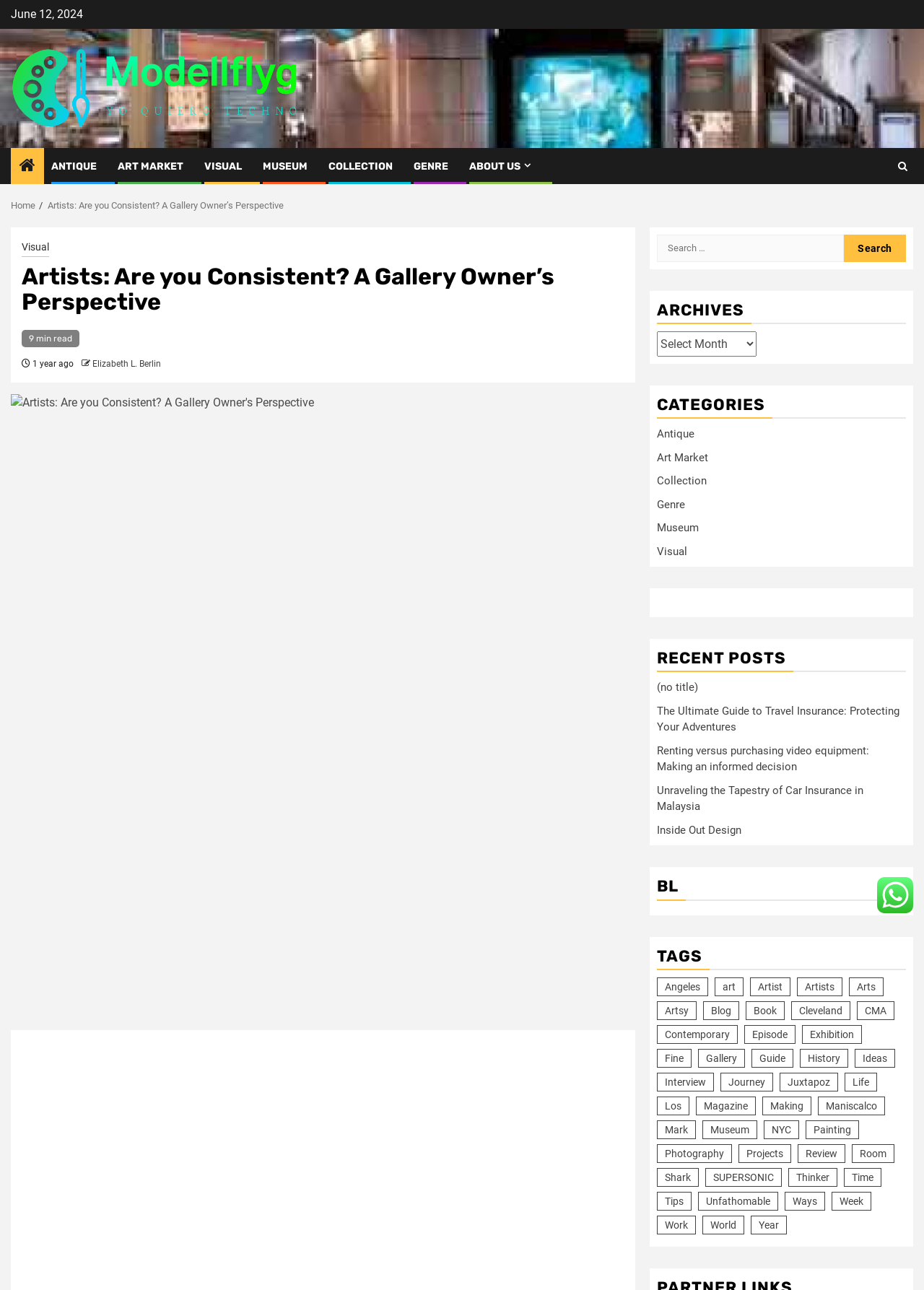Find the UI element described as: "Inside Out Design" and predict its bounding box coordinates. Ensure the coordinates are four float numbers between 0 and 1, [left, top, right, bottom].

[0.711, 0.638, 0.802, 0.648]